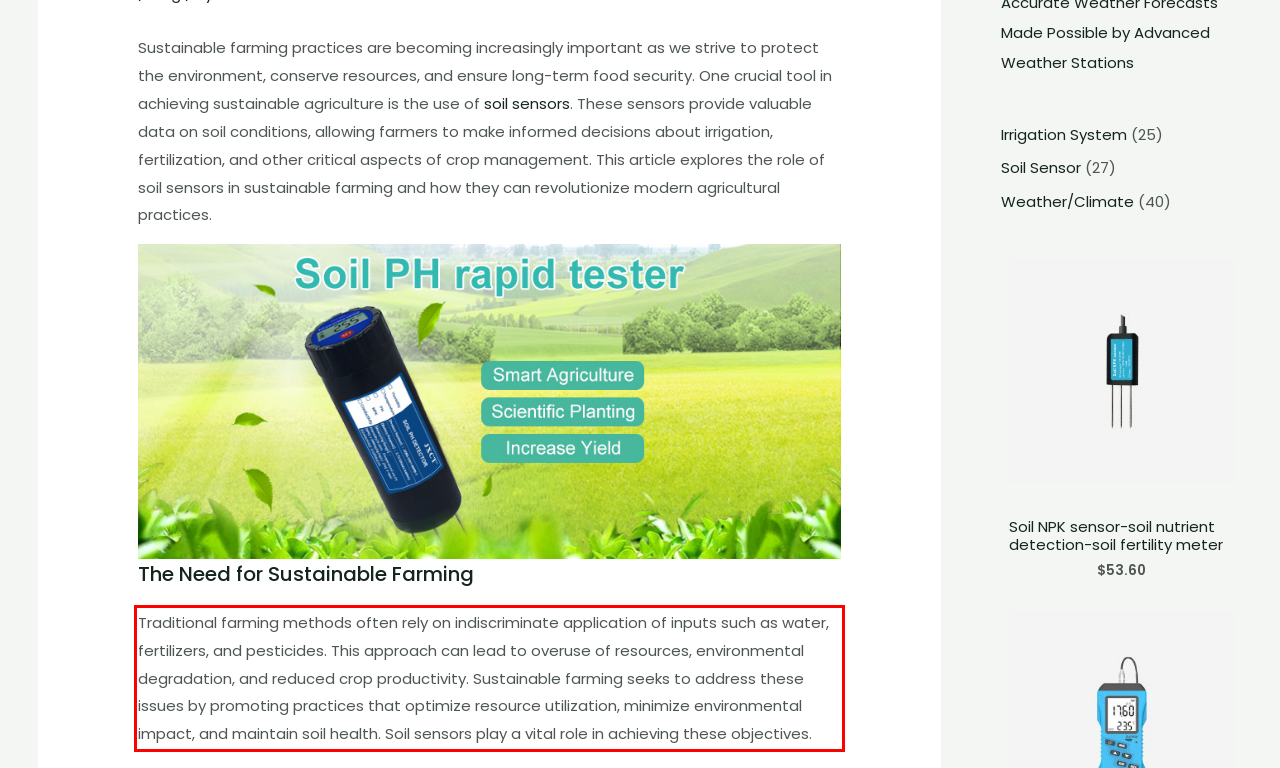You are presented with a screenshot containing a red rectangle. Extract the text found inside this red bounding box.

Traditional farming methods often rely on indiscriminate application of inputs such as water, fertilizers, and pesticides. This approach can lead to overuse of resources, environmental degradation, and reduced crop productivity. Sustainable farming seeks to address these issues by promoting practices that optimize resource utilization, minimize environmental impact, and maintain soil health. Soil sensors play a vital role in achieving these objectives.